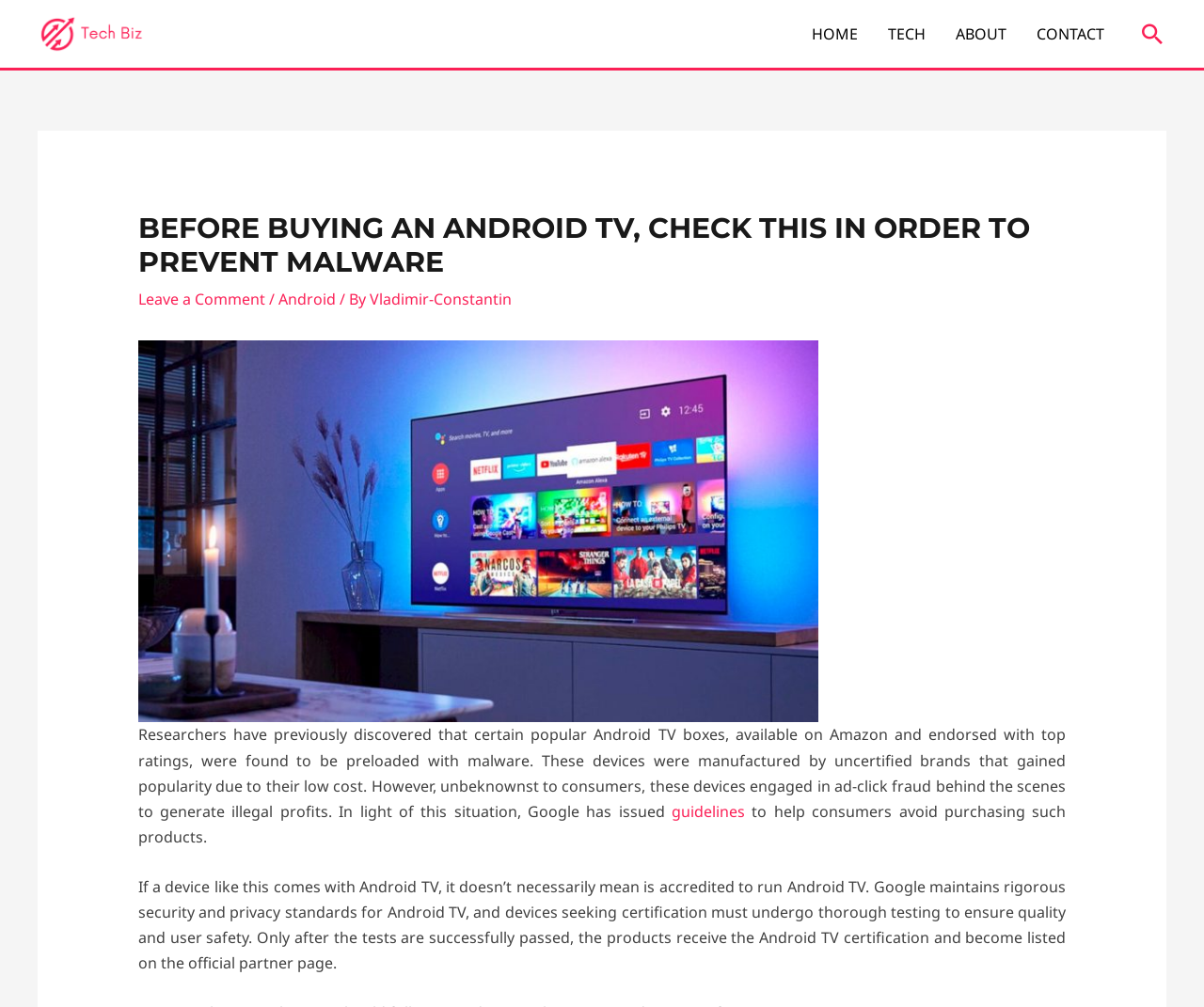Provide the bounding box coordinates for the area that should be clicked to complete the instruction: "Search for something".

None